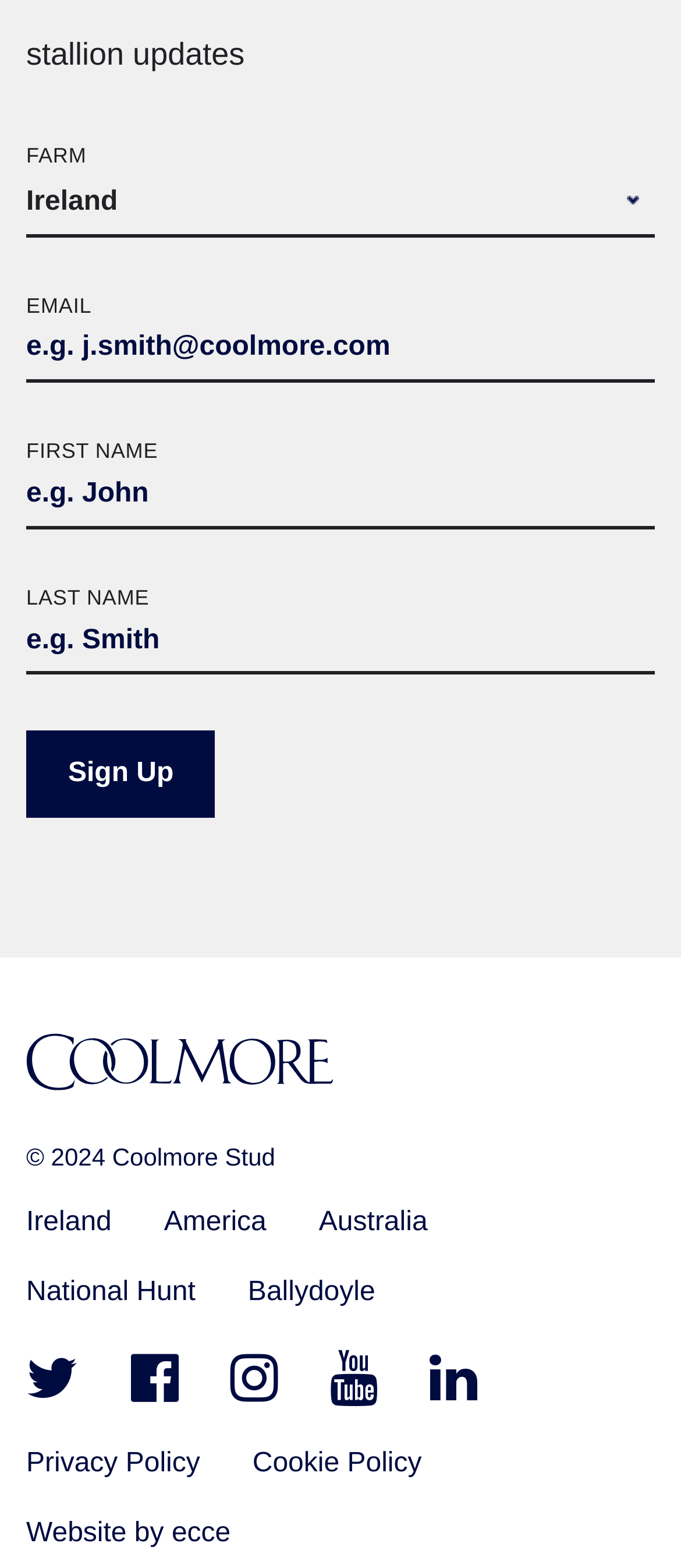What is the label of the first text box?
Please provide a detailed answer to the question.

The first text box is labeled as 'EMAIL' which is indicated by the StaticText element with OCR text 'EMAIL' and is located above the text box.